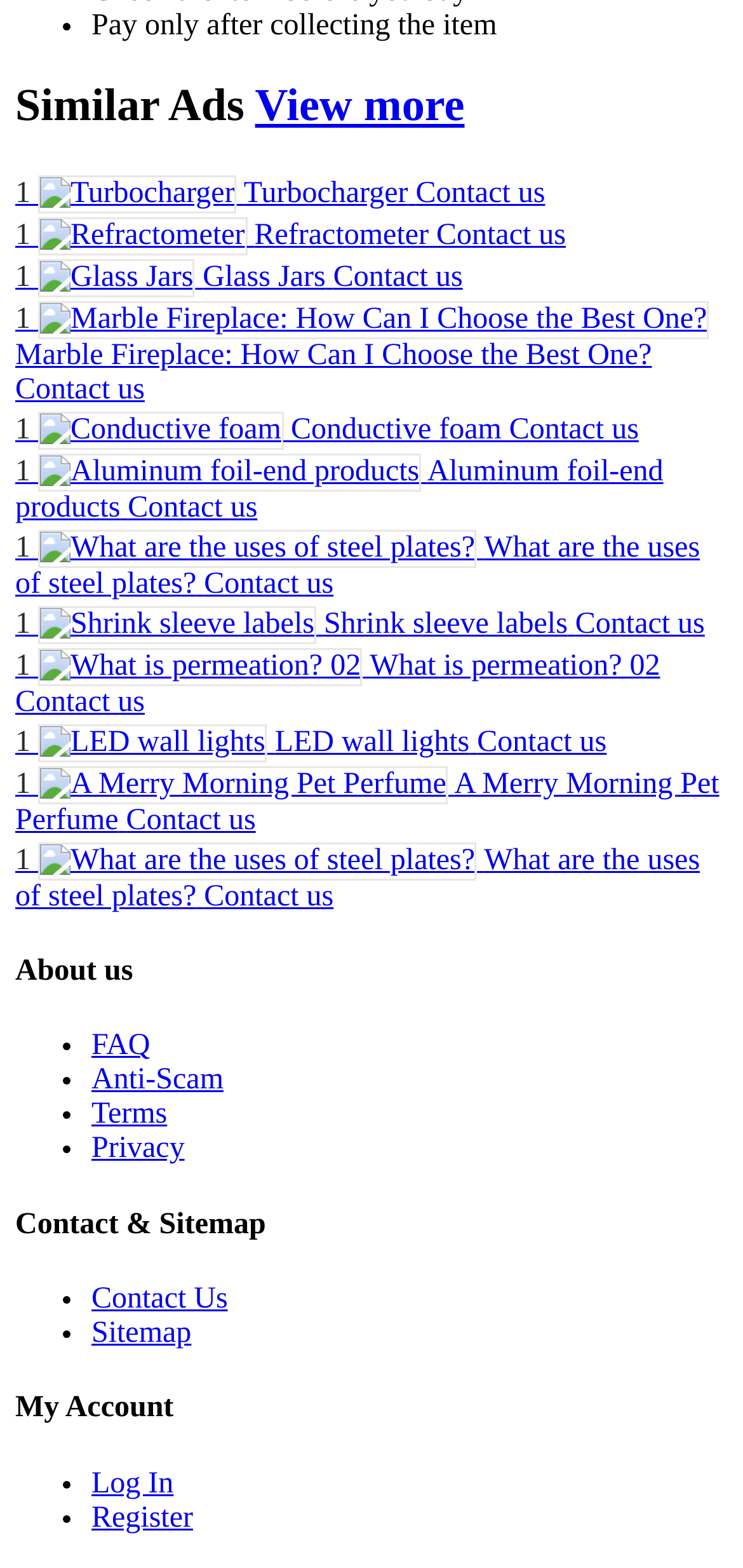Using the information shown in the image, answer the question with as much detail as possible: How many sections are there in the webpage?

I identified four sections on the webpage: 'Similar Ads', 'About us', 'Contact & Sitemap', and 'My Account'.